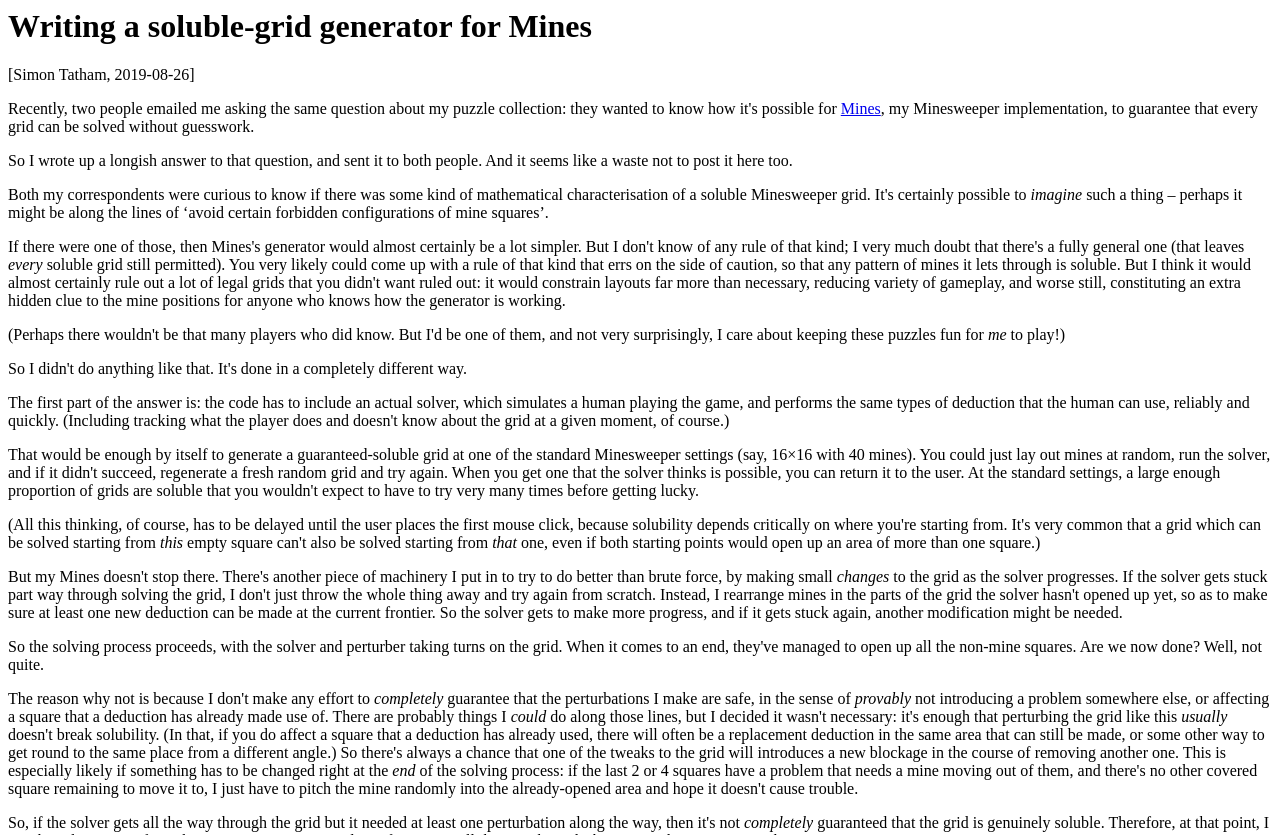Please find the main title text of this webpage.

Writing a soluble-grid generator for Mines